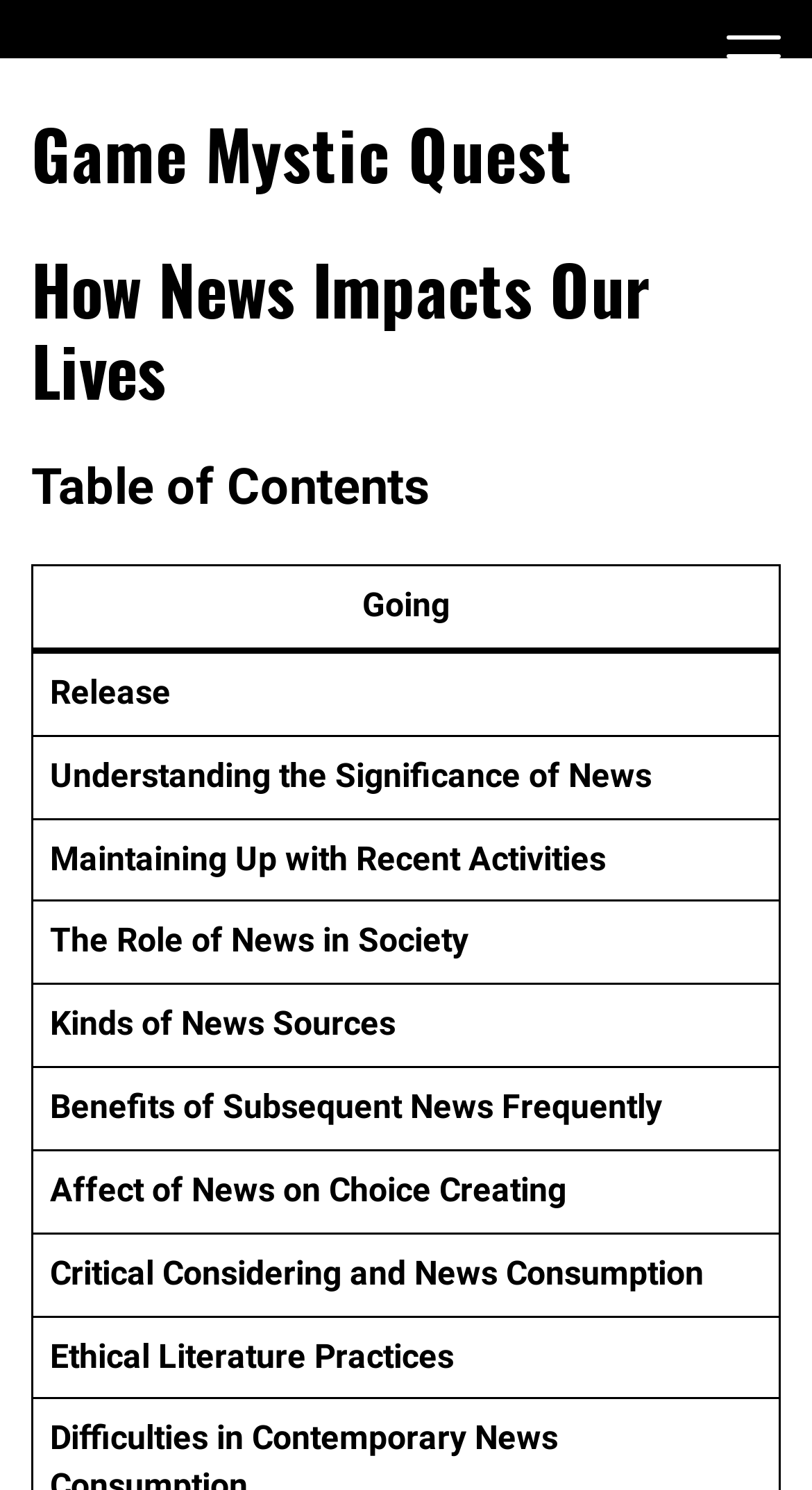Provide your answer in a single word or phrase: 
What is the purpose of the table of contents?

To organize news topics